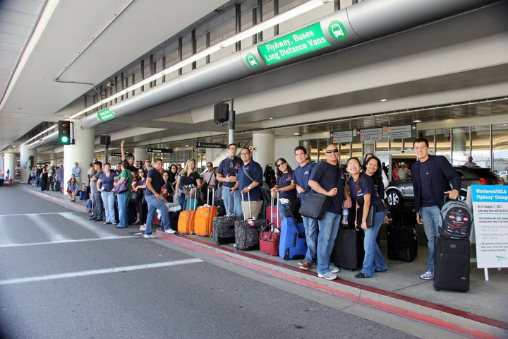Explain the image in detail, mentioning the main subjects and background elements.

This image captures a group of students from the ALPFA organization at Florida International University (FIU) waiting at an airport, likely prior to their departure for the 2011 ALPFA Annual Convention held at the Disneyland Resort in Anaheim, California. The students are dressed in matching navy blue shirts and are organized in a line with various pieces of luggage, reflecting the camaraderie and excitement of their upcoming journey. In the background, signs indicate services for buses and long-distance vans, underscoring the travel context. This trip provided valuable networking opportunities, enriching experiences, and professional development through engagement in seminars and workshops, as highlighted by their involvement in the ALPFA event.